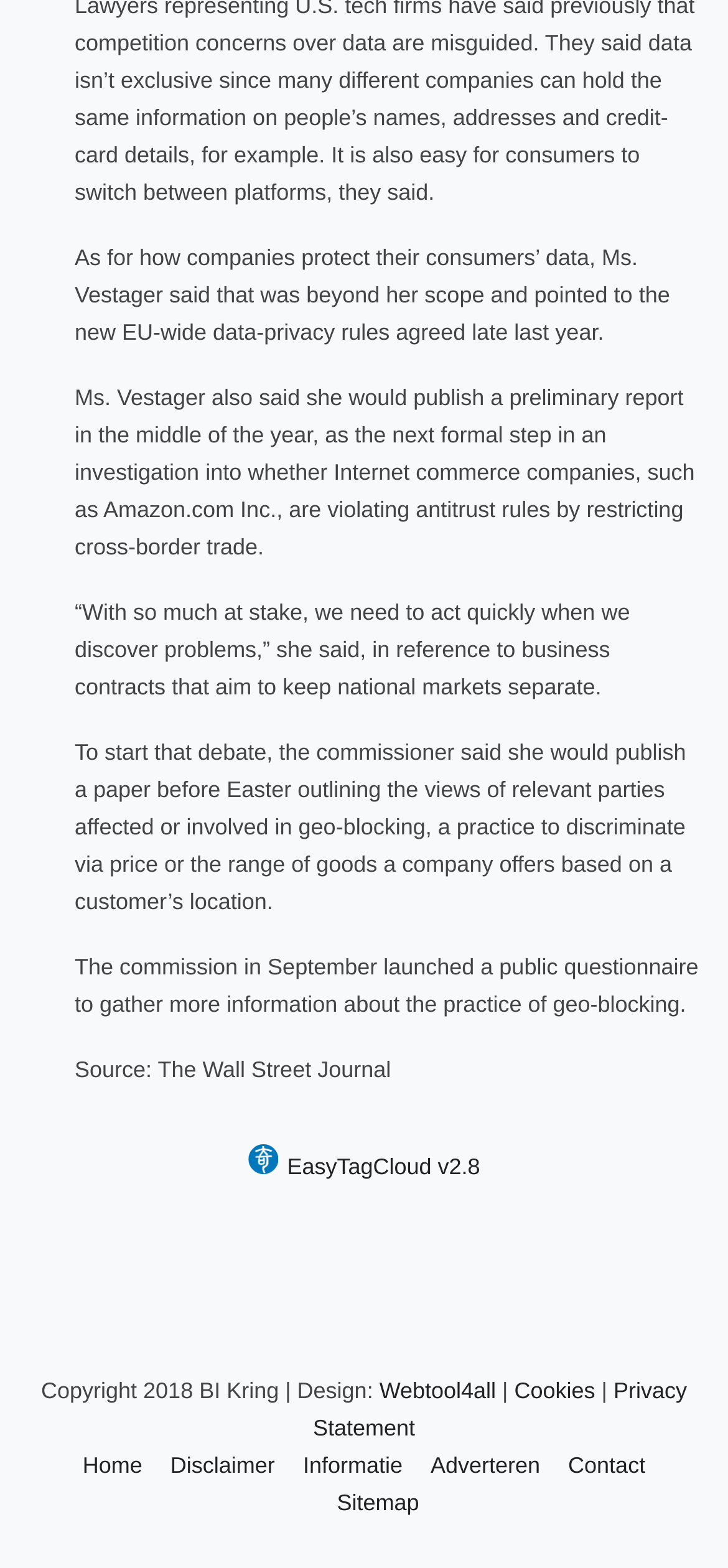Identify and provide the bounding box coordinates of the UI element described: "alt="LIFE IN THE EXPAT LANE"". The coordinates should be formatted as [left, top, right, bottom], with each number being a float between 0 and 1.

None